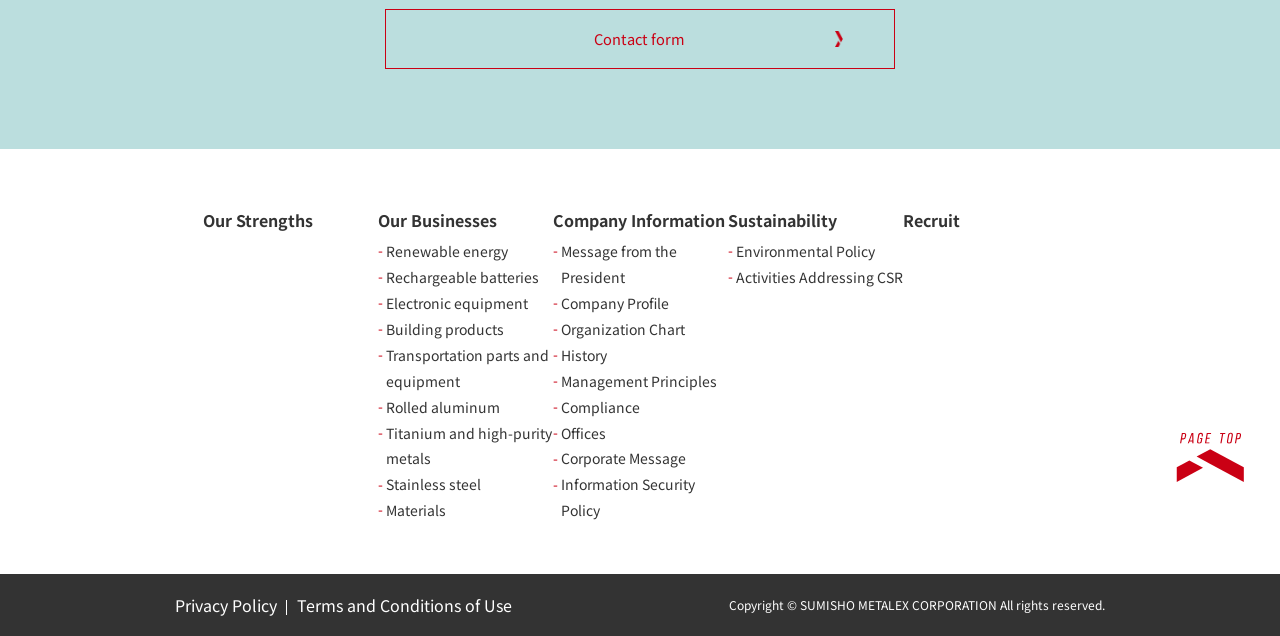Please find the bounding box coordinates for the clickable element needed to perform this instruction: "View company profile".

[0.438, 0.461, 0.522, 0.492]